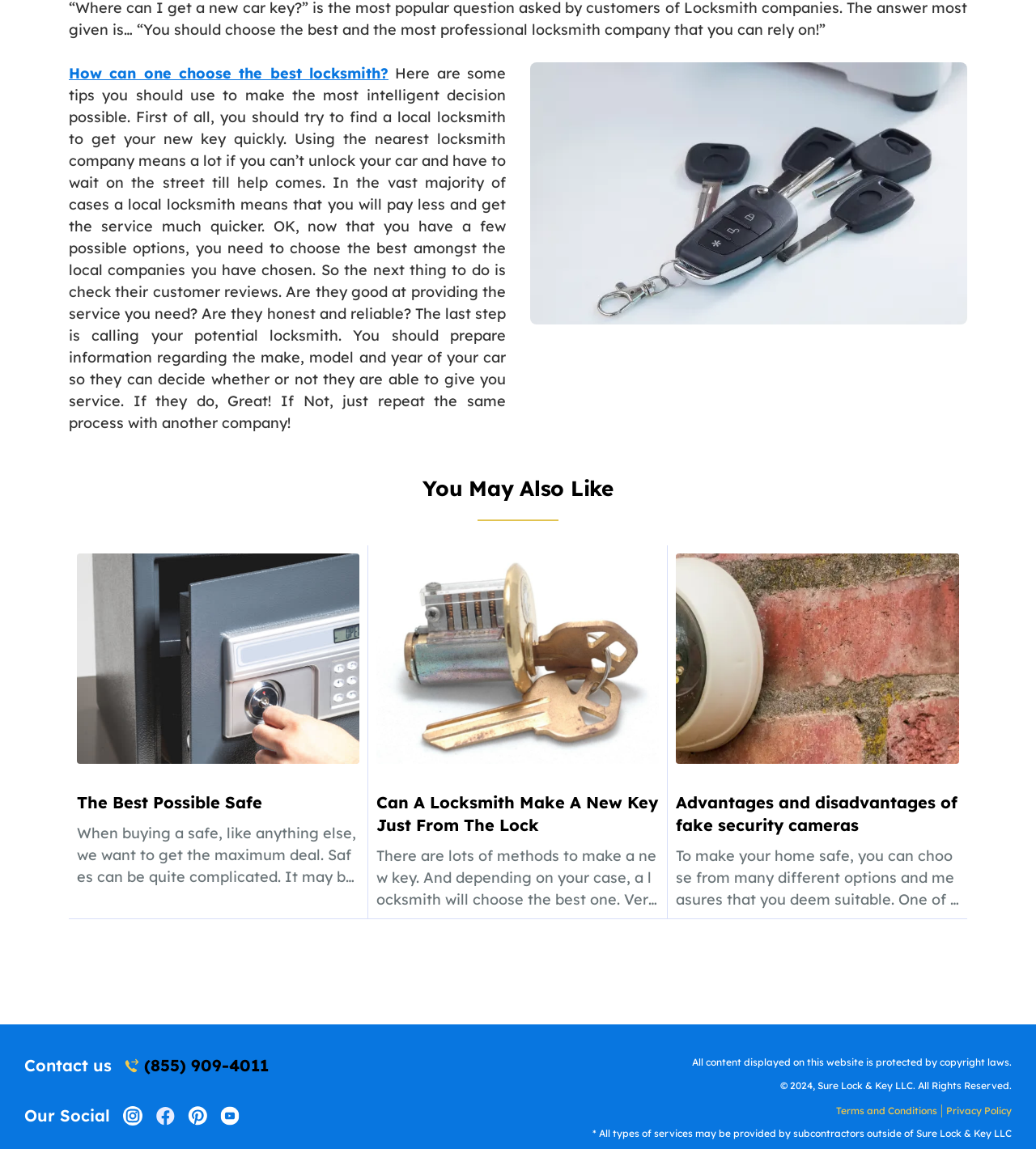Identify the bounding box coordinates of the part that should be clicked to carry out this instruction: "Call the phone number (855) 909-4011".

[0.12, 0.918, 0.26, 0.937]